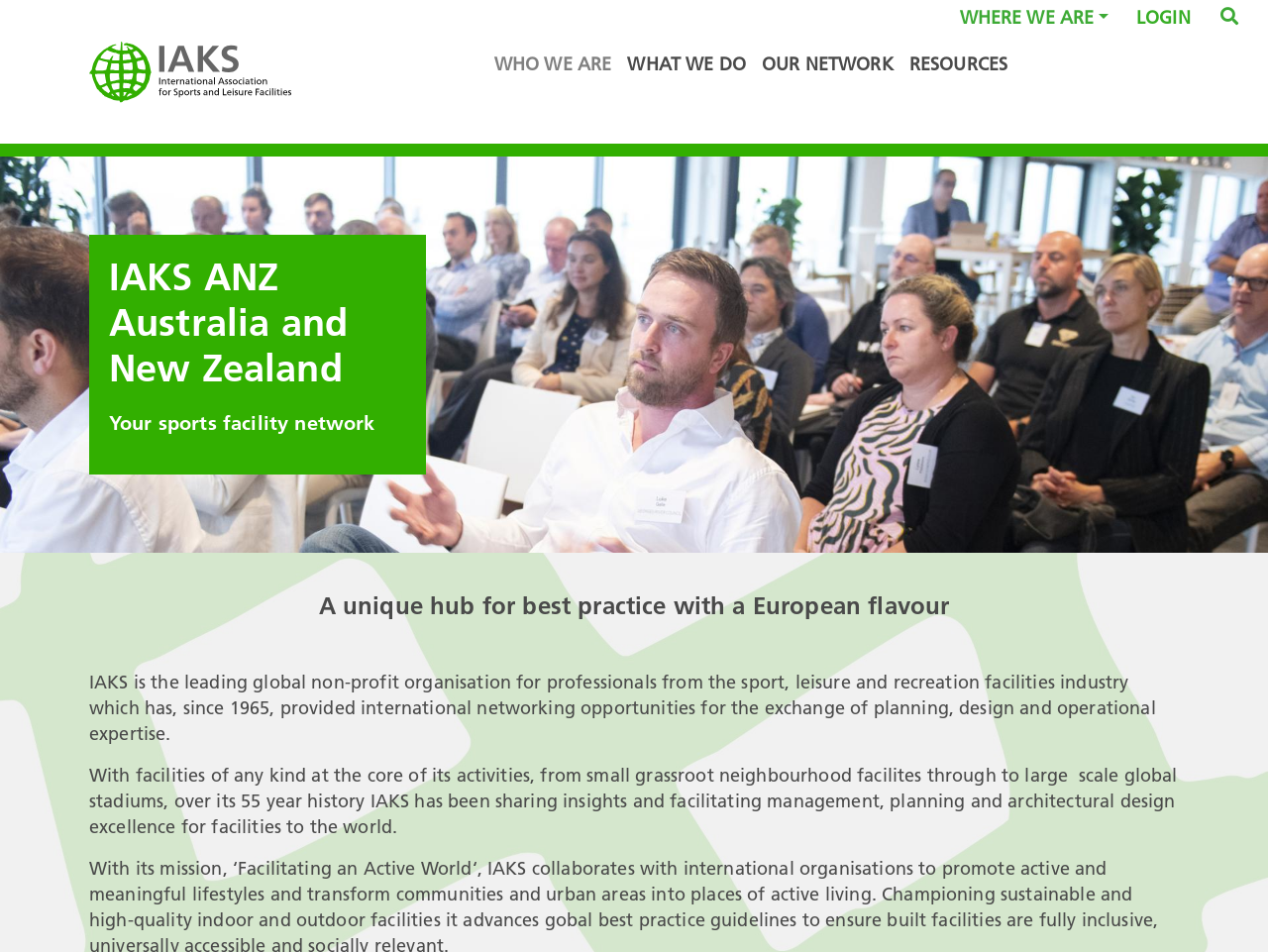How many navigation links are in the main navigation?
Using the image as a reference, answer the question with a short word or phrase.

4